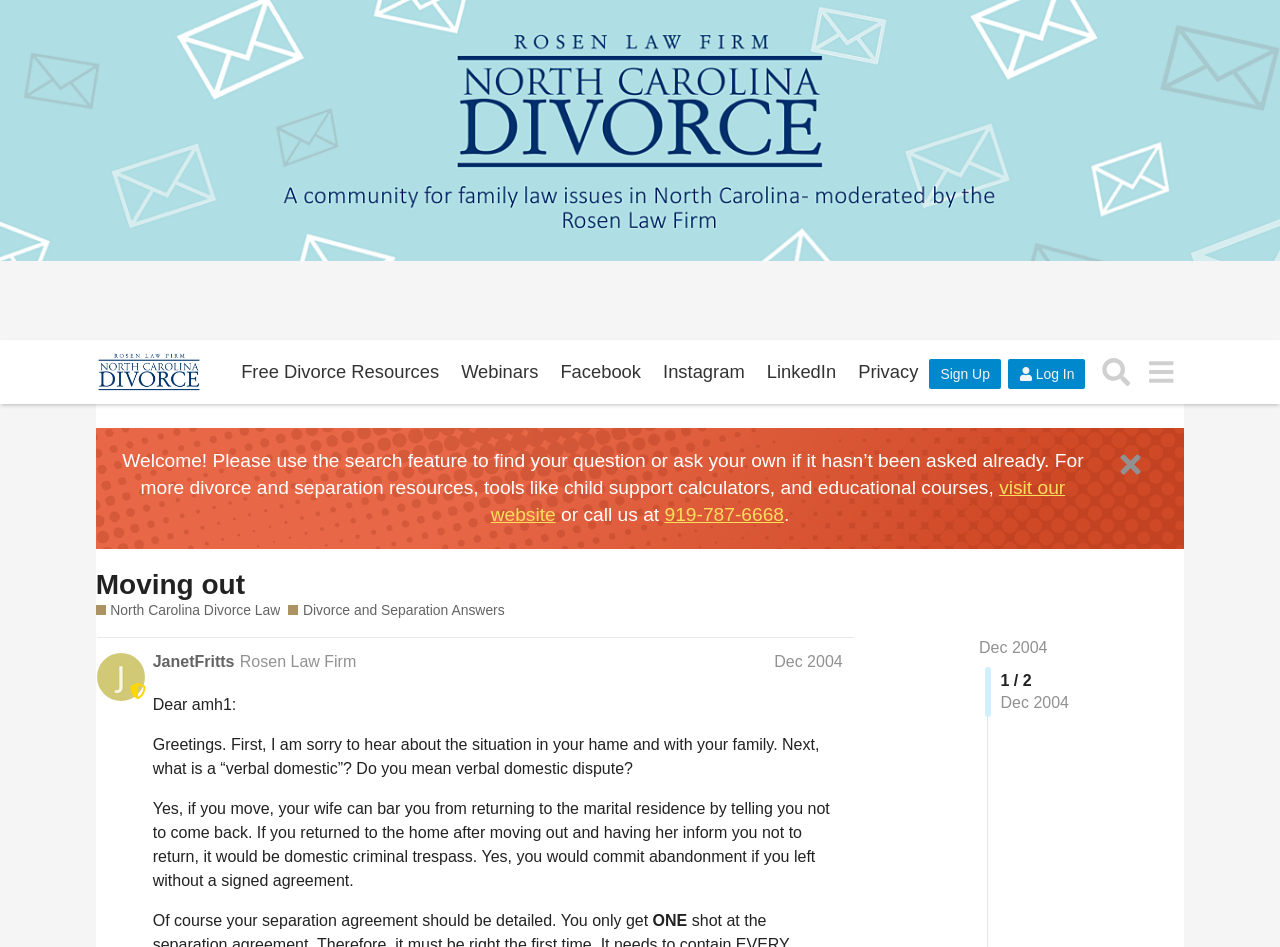Provide your answer in a single word or phrase: 
What is the topic of discussion in the forum post?

Moving out and verbal domestic